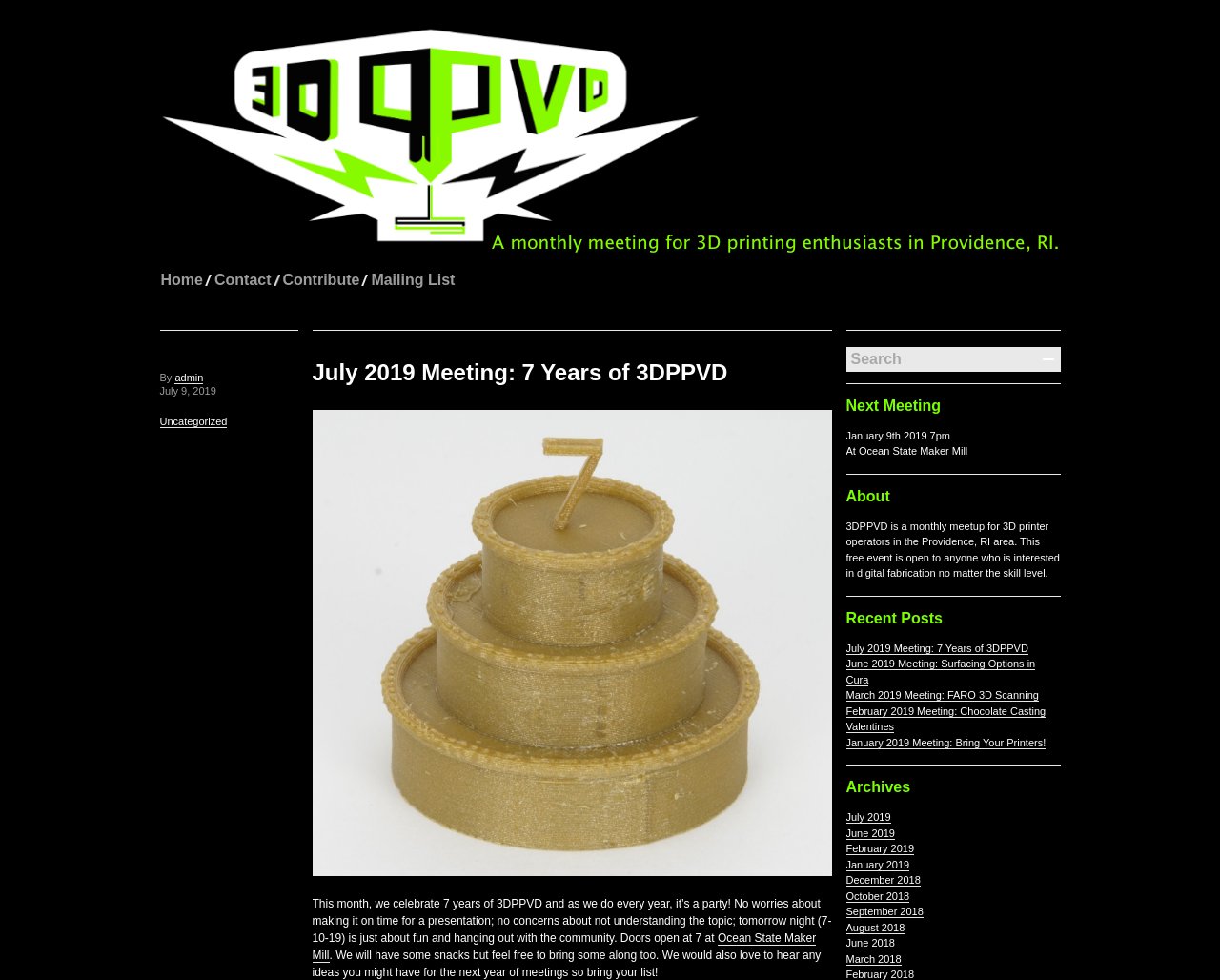Where is the next meeting located?
Based on the image, please offer an in-depth response to the question.

The location of the next meeting can be found in the text 'At Ocean State Maker Mill' under the 'Next Meeting' heading, which indicates that the meeting will be held at Ocean State Maker Mill.